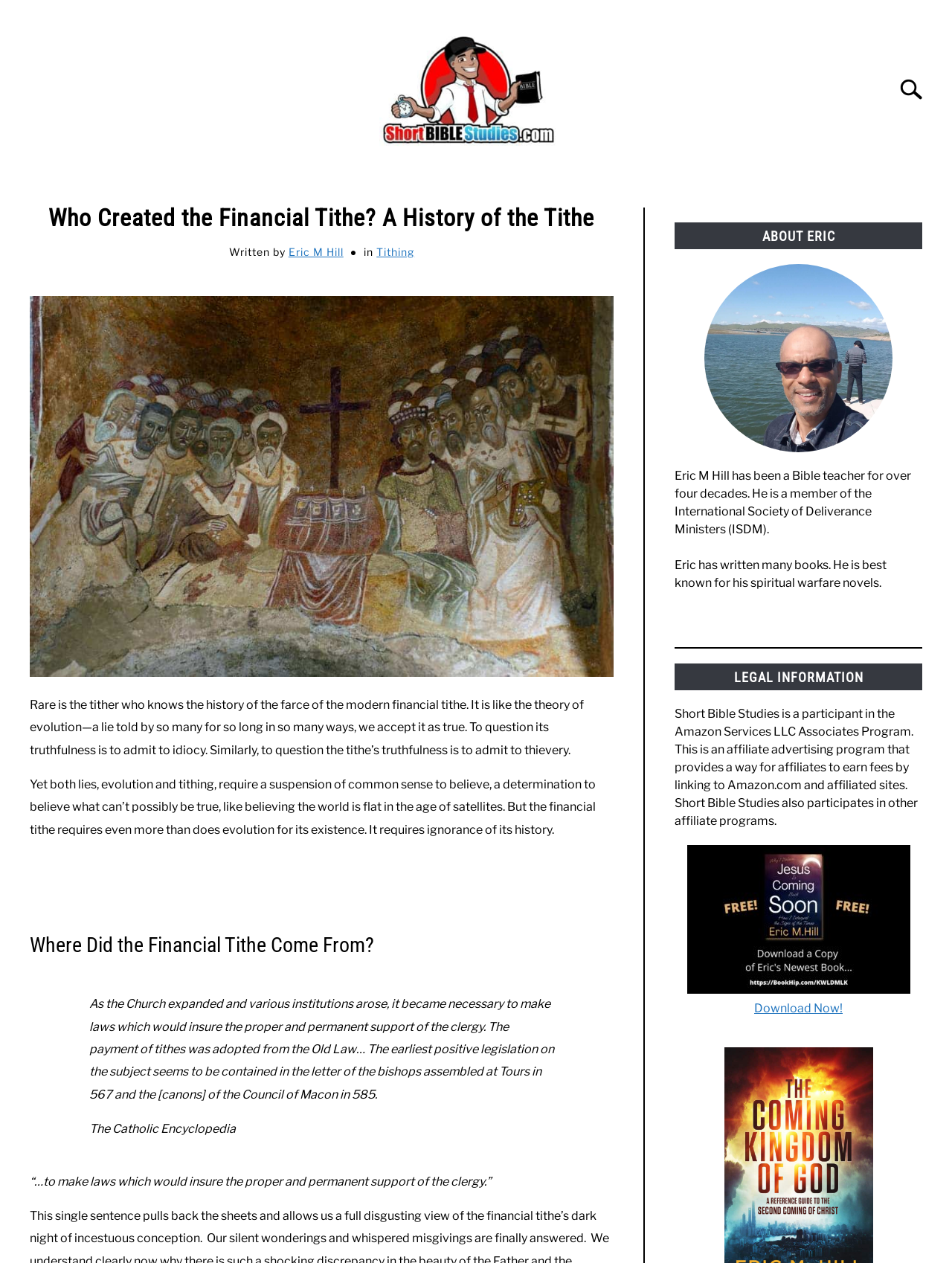Please provide a comprehensive answer to the question below using the information from the image: What is the affiliate program mentioned on the webpage?

In the section 'LEGAL INFORMATION', it is mentioned that Short Bible Studies is a participant in the Amazon Services LLC Associates Program, which is an affiliate advertising program.